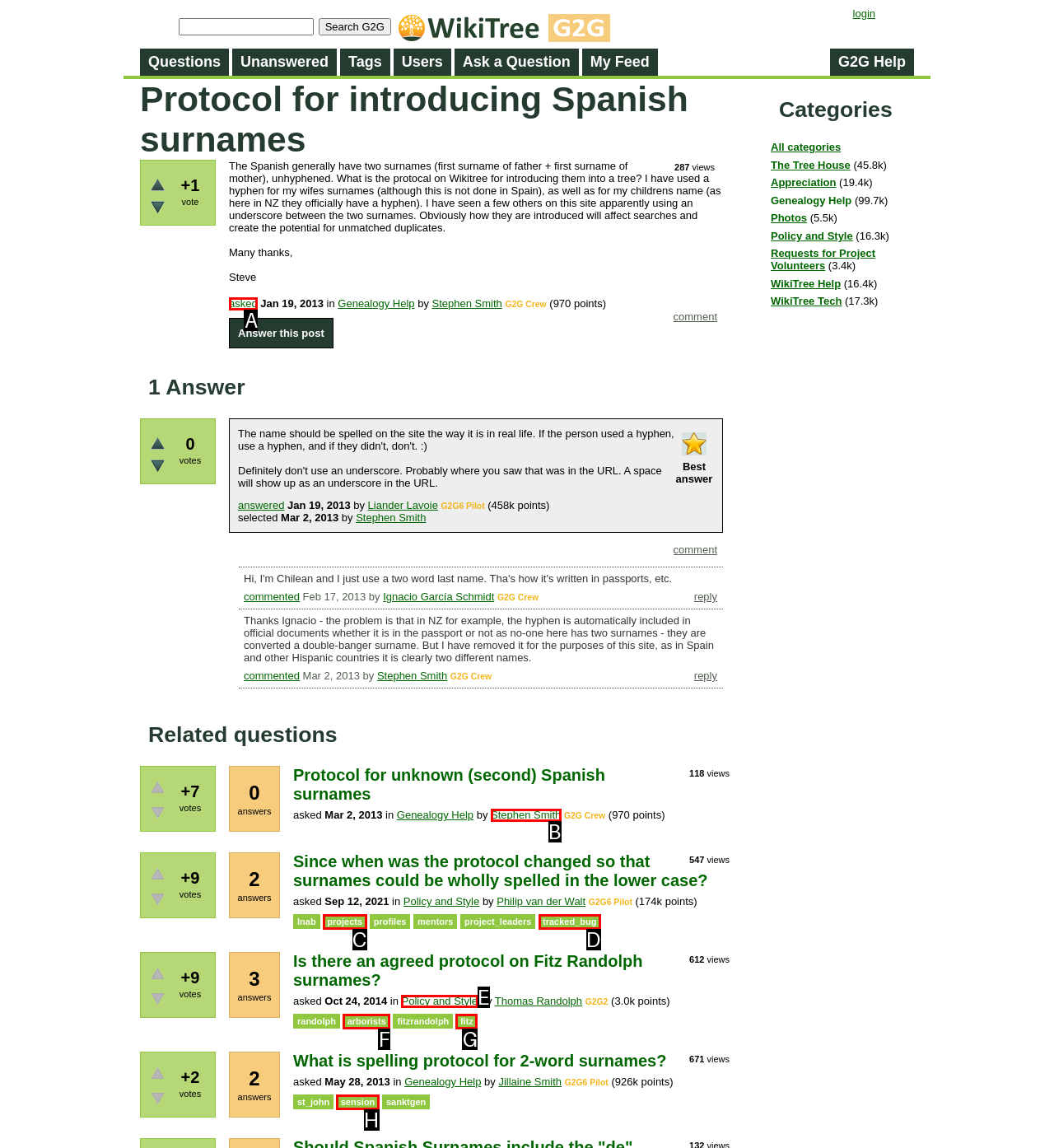Select the letter that corresponds to the description: tracked_bug. Provide your answer using the option's letter.

D